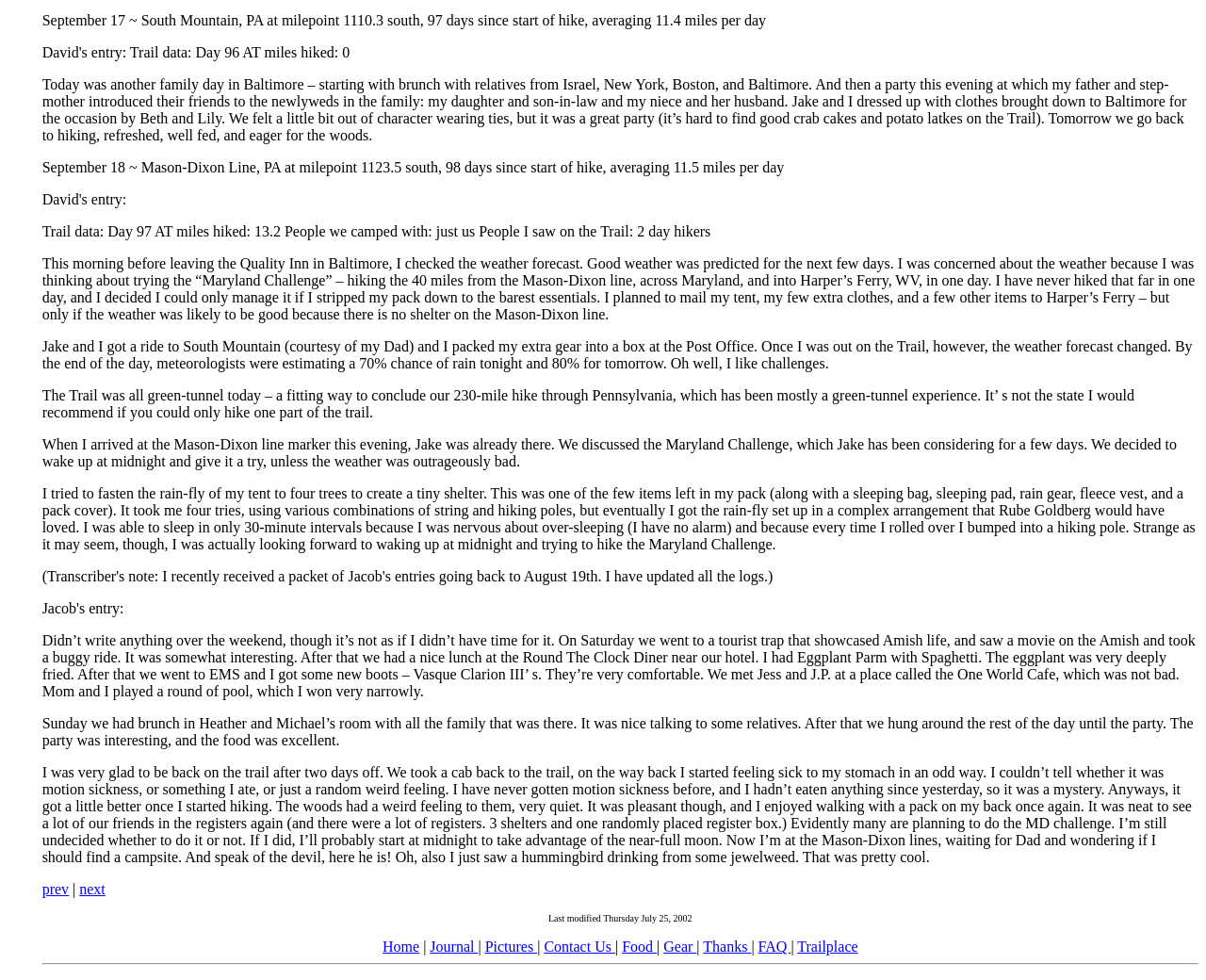Find the bounding box coordinates of the element to click in order to complete this instruction: "go to home page". The bounding box coordinates must be four float numbers between 0 and 1, denoted as [left, top, right, bottom].

[0.317, 0.958, 0.348, 0.974]